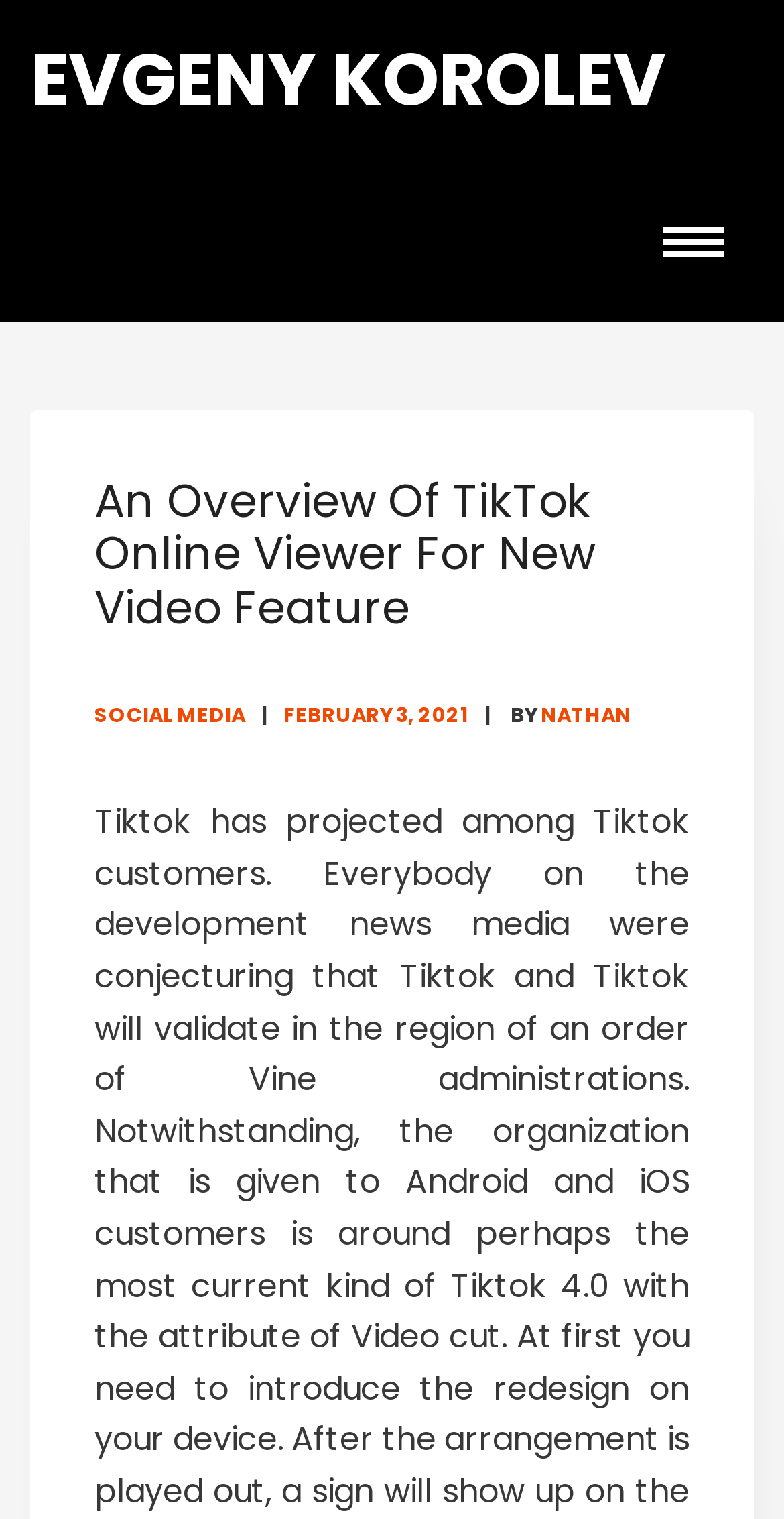What is the main topic of the article?
Respond to the question with a single word or phrase according to the image.

TikTok online viewer